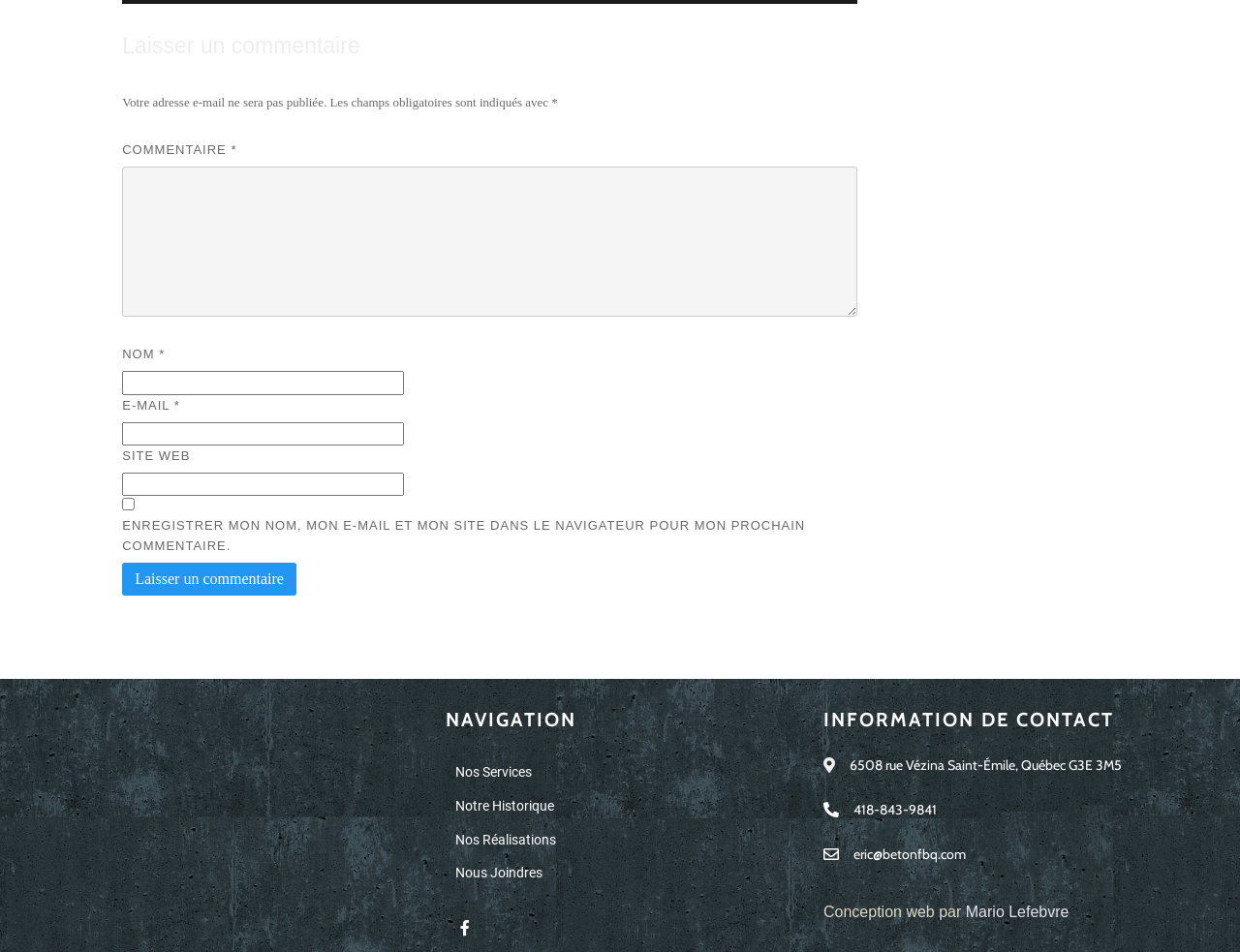Show the bounding box coordinates of the element that should be clicked to complete the task: "Enter a comment".

[0.099, 0.175, 0.691, 0.333]